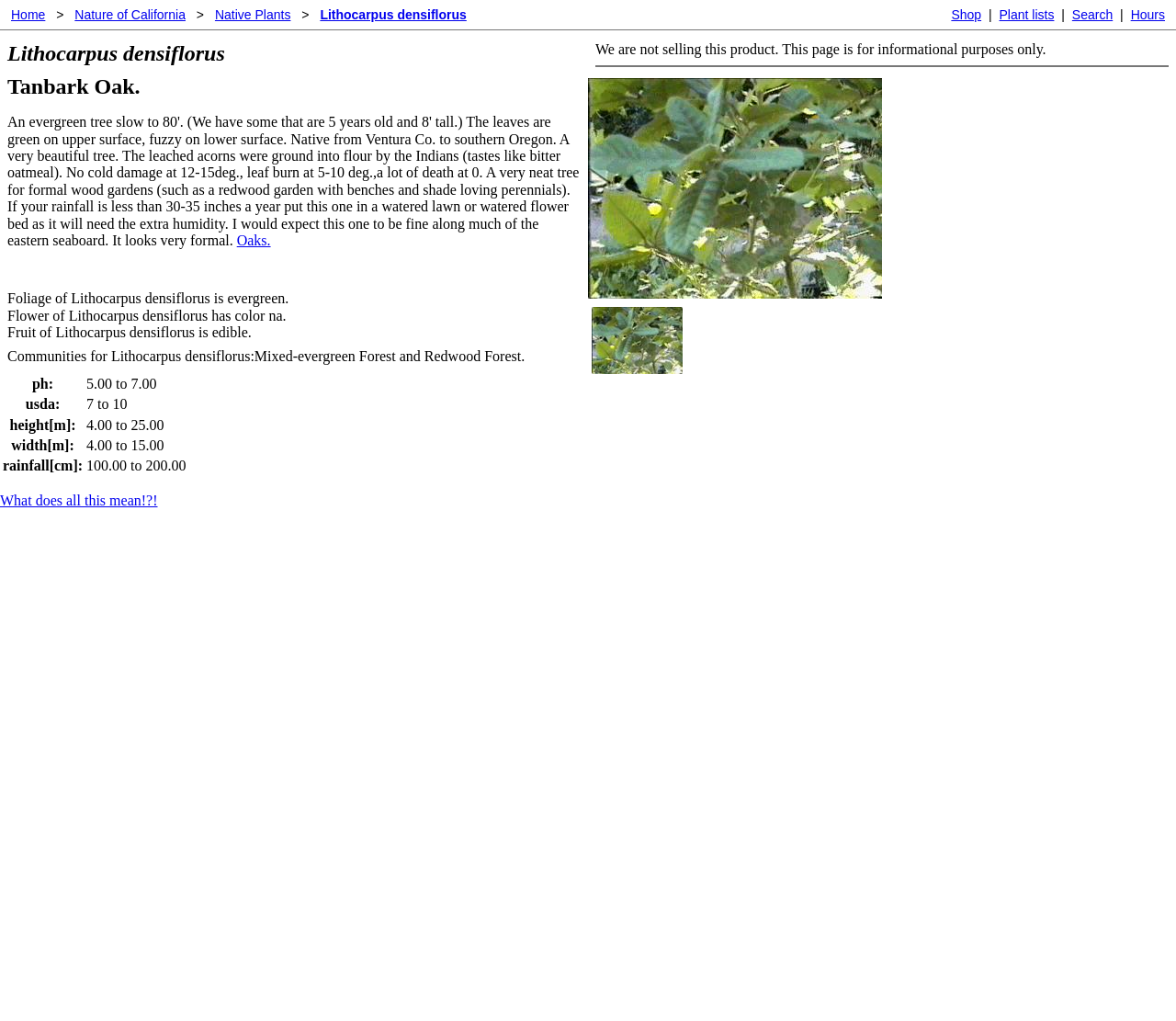What is the name of the oak species?
From the details in the image, provide a complete and detailed answer to the question.

I found the answer by looking at the heading elements on the webpage, specifically the one that says 'Lithocarpus densiflorus' which is likely the name of the oak species being described.